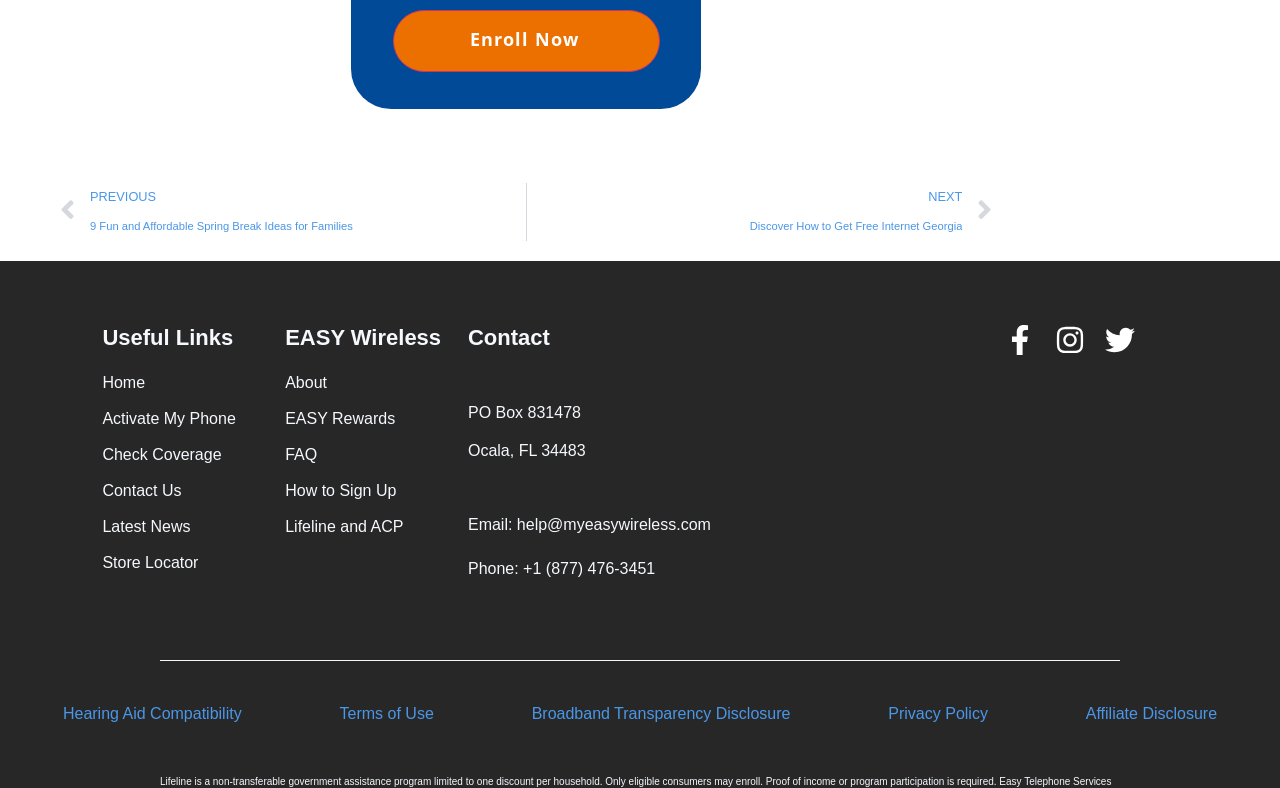From the element description: "#Ceres", extract the bounding box coordinates of the UI element. The coordinates should be expressed as four float numbers between 0 and 1, in the order [left, top, right, bottom].

None